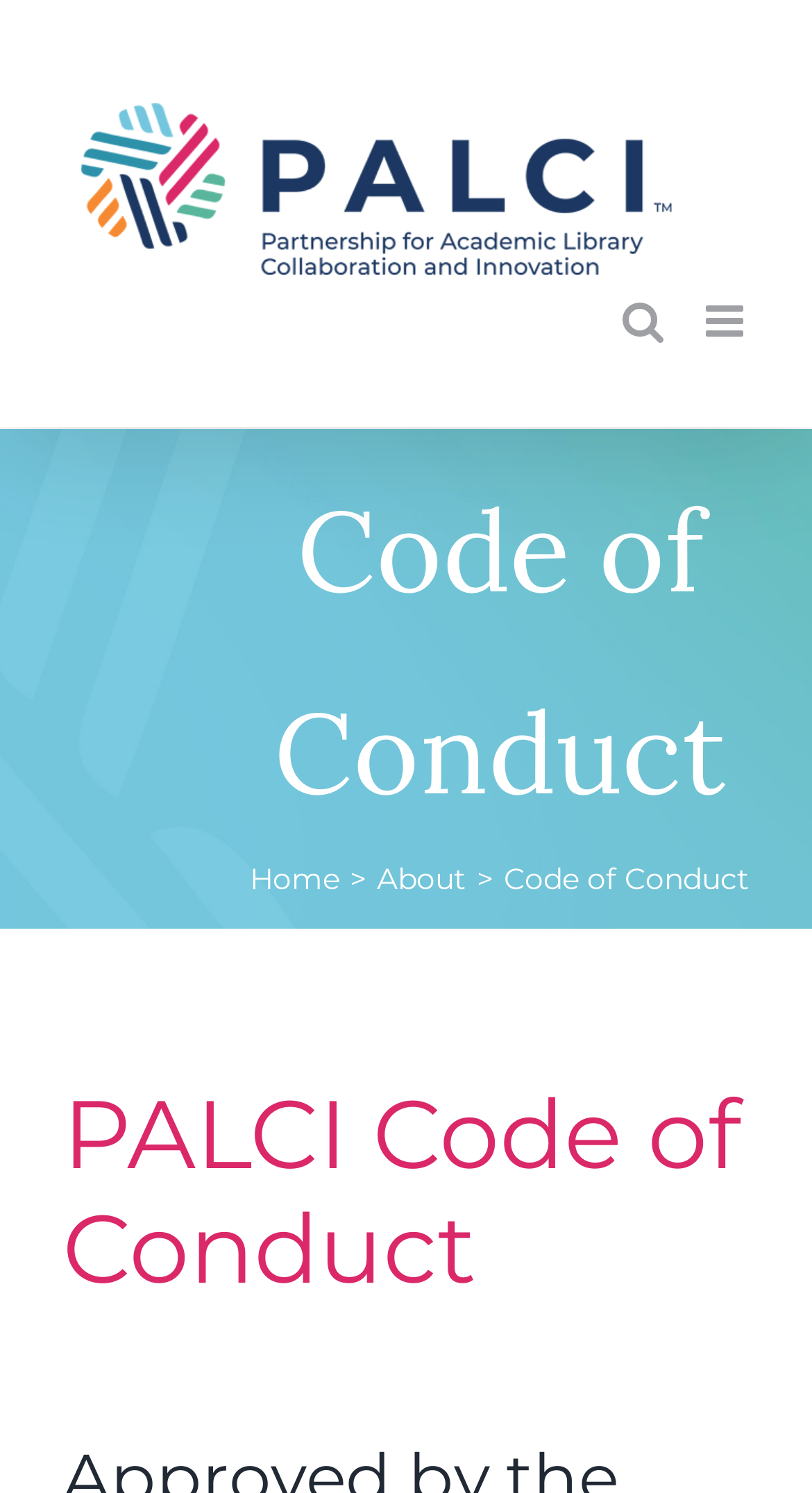Determine the primary headline of the webpage.

Code of Conduct